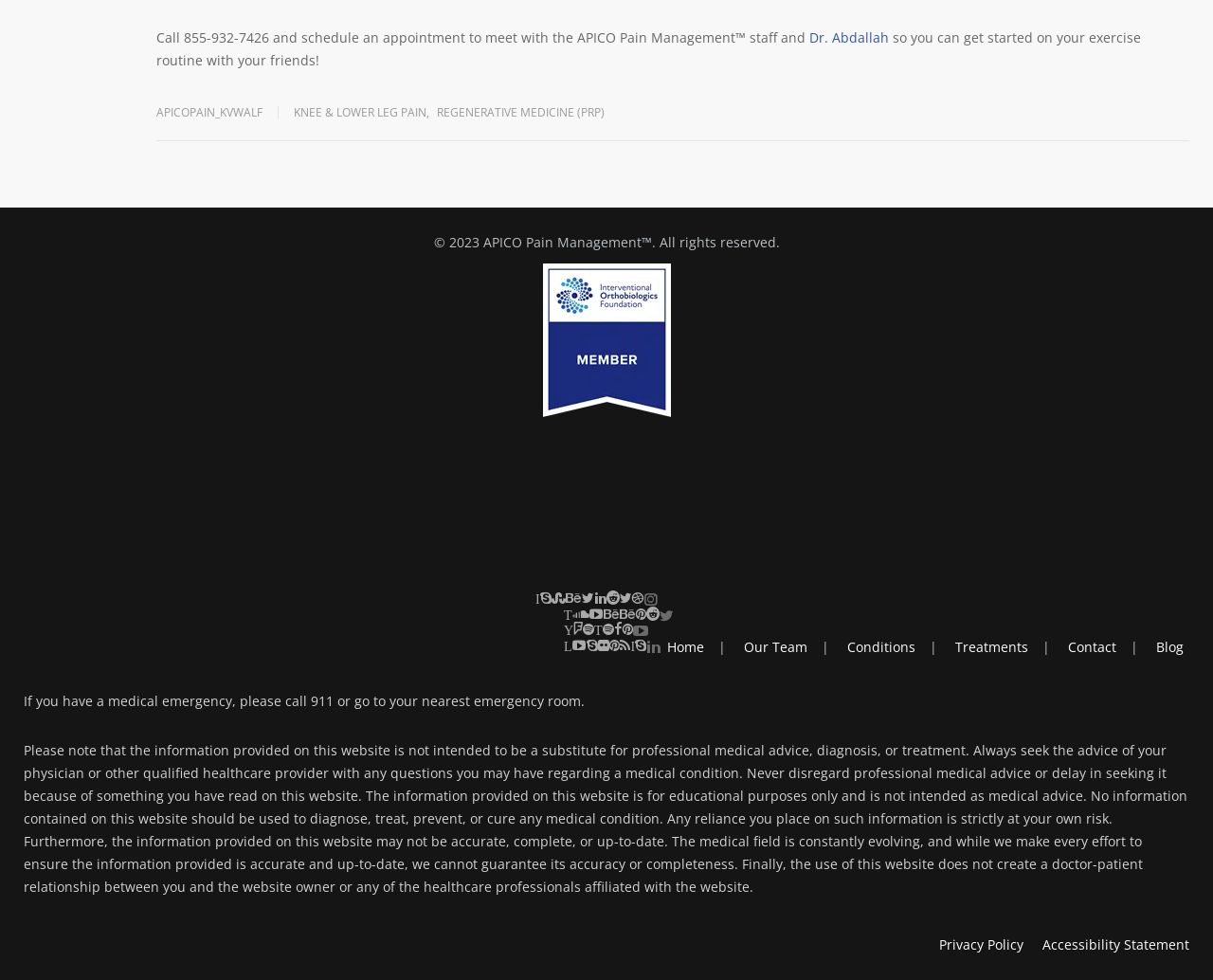What is the purpose of the website?
Please answer using one word or phrase, based on the screenshot.

Pain management